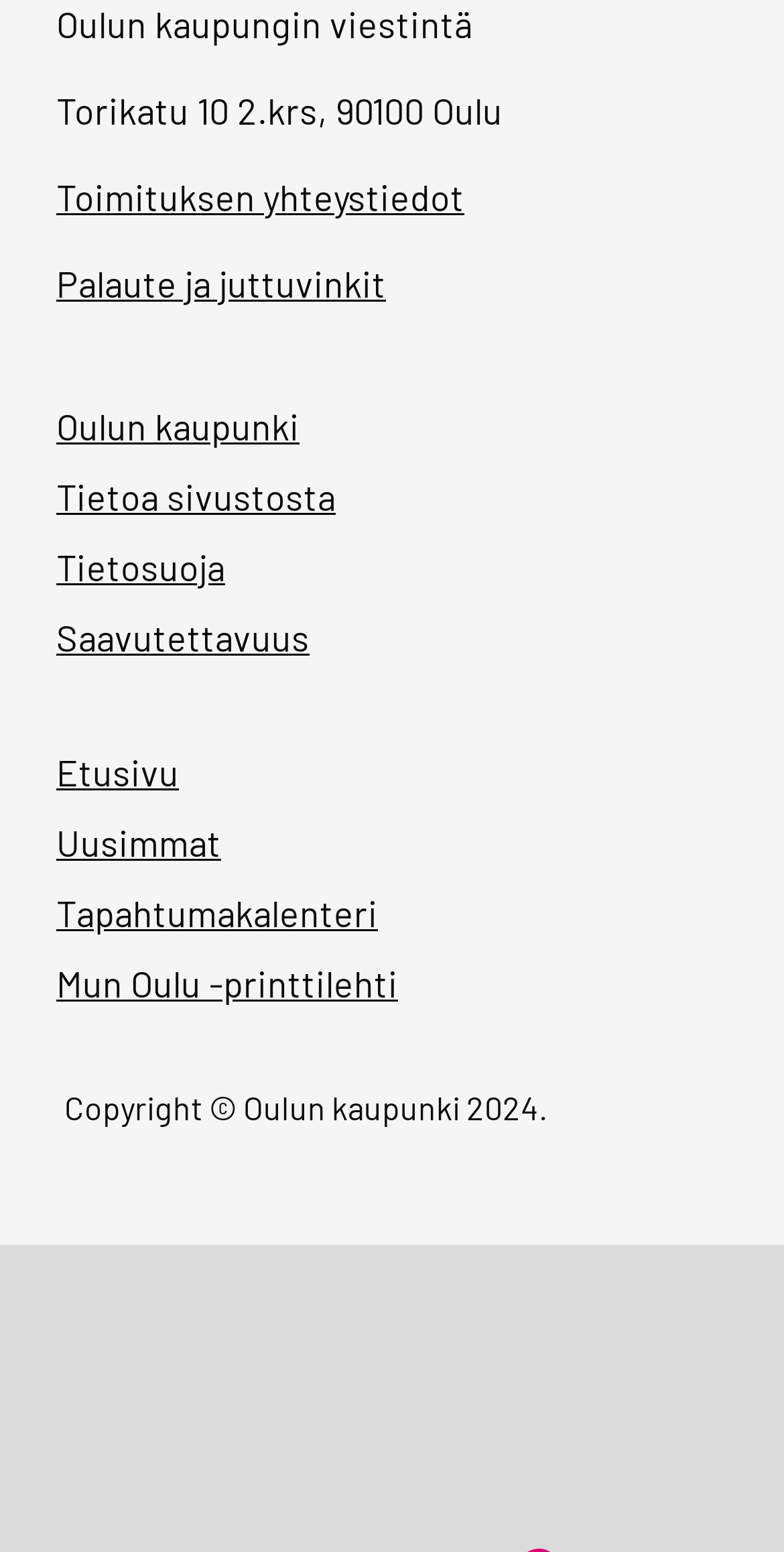Please indicate the bounding box coordinates for the clickable area to complete the following task: "Open Facebook page". The coordinates should be specified as four float numbers between 0 and 1, i.e., [left, top, right, bottom].

[0.072, 0.911, 0.182, 0.967]